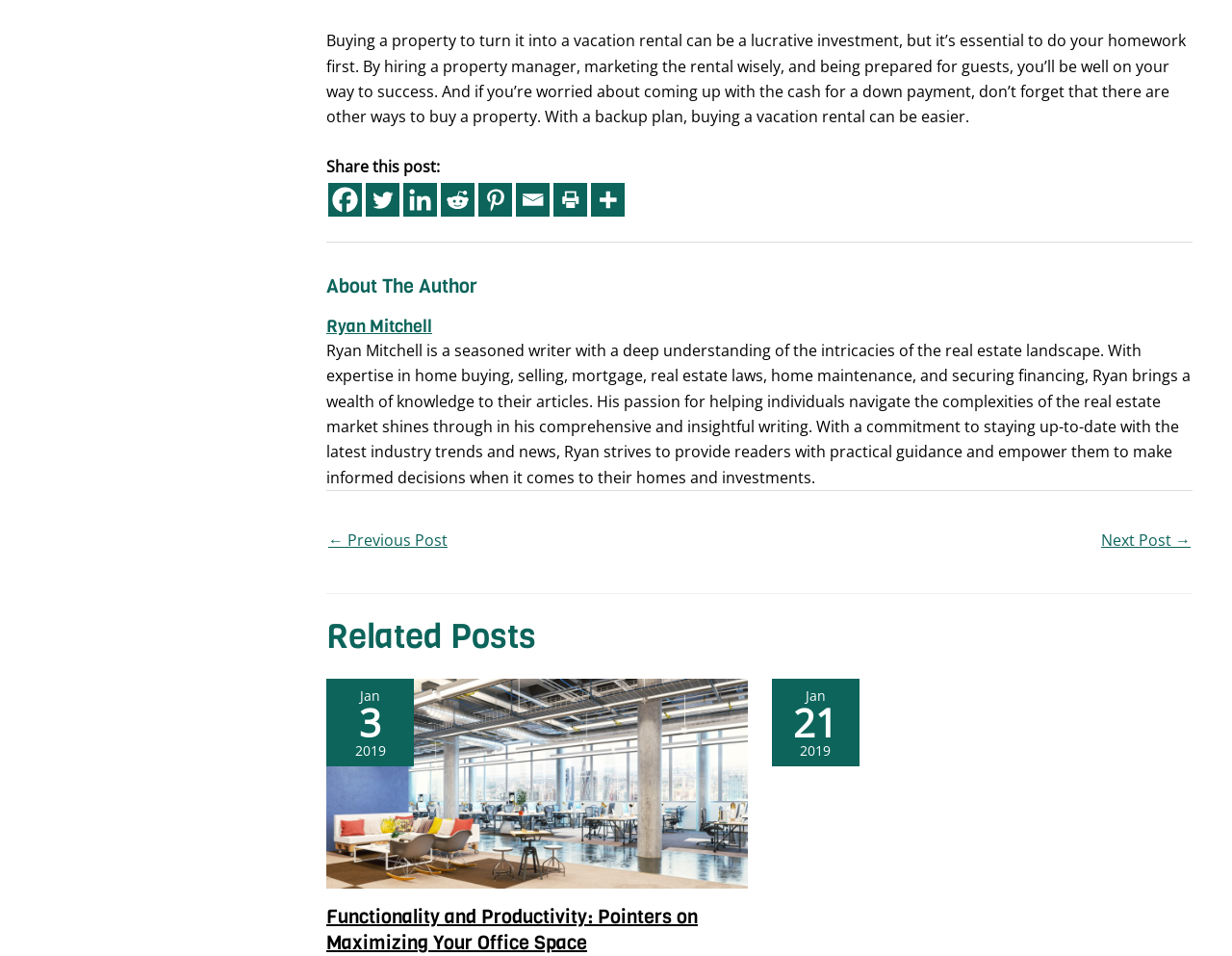Refer to the screenshot and answer the following question in detail:
Who is the author of the article?

The author's name is mentioned in the 'About The Author' section, which provides a brief bio and description of the author's expertise in real estate.